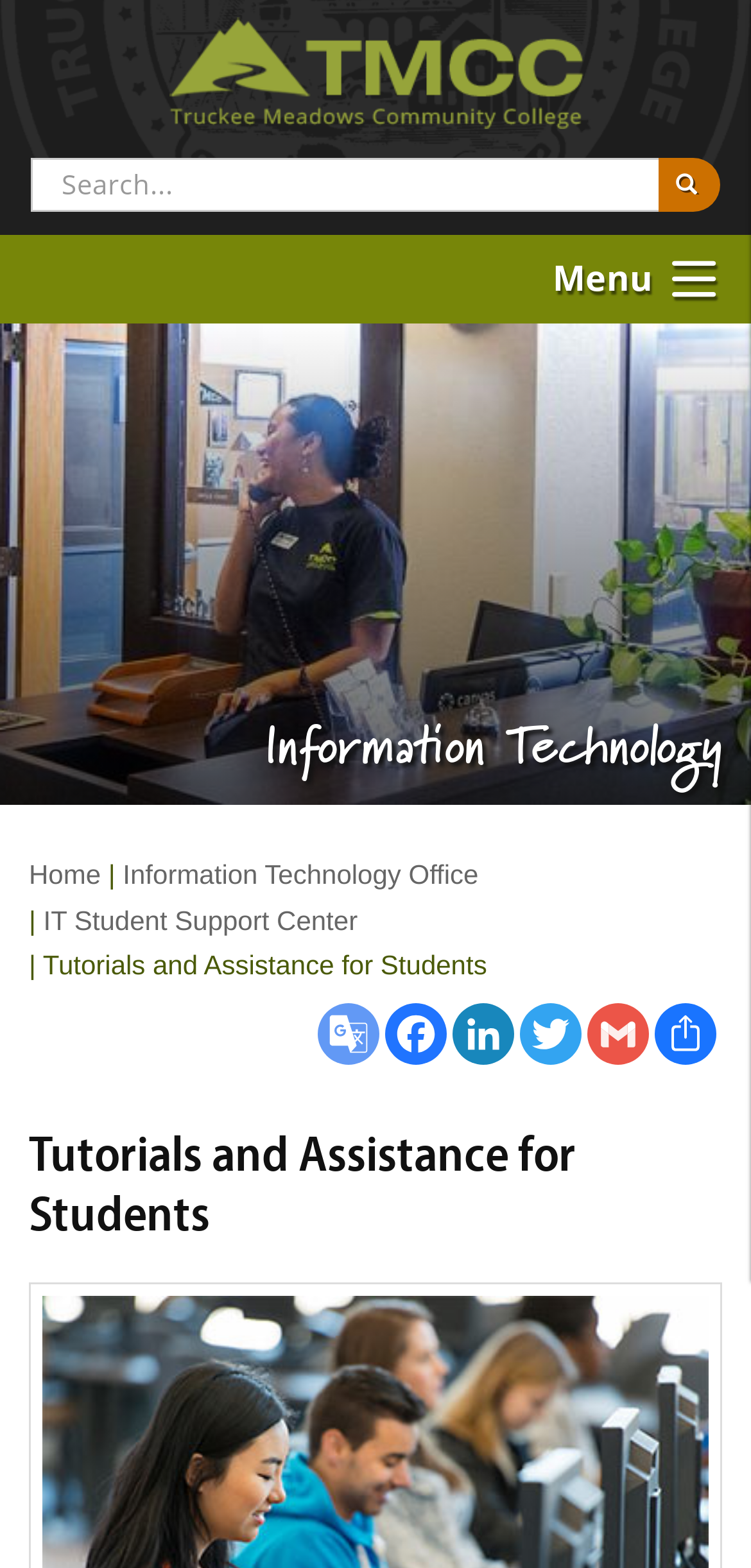Show me the bounding box coordinates of the clickable region to achieve the task as per the instruction: "get student support".

[0.058, 0.577, 0.476, 0.596]